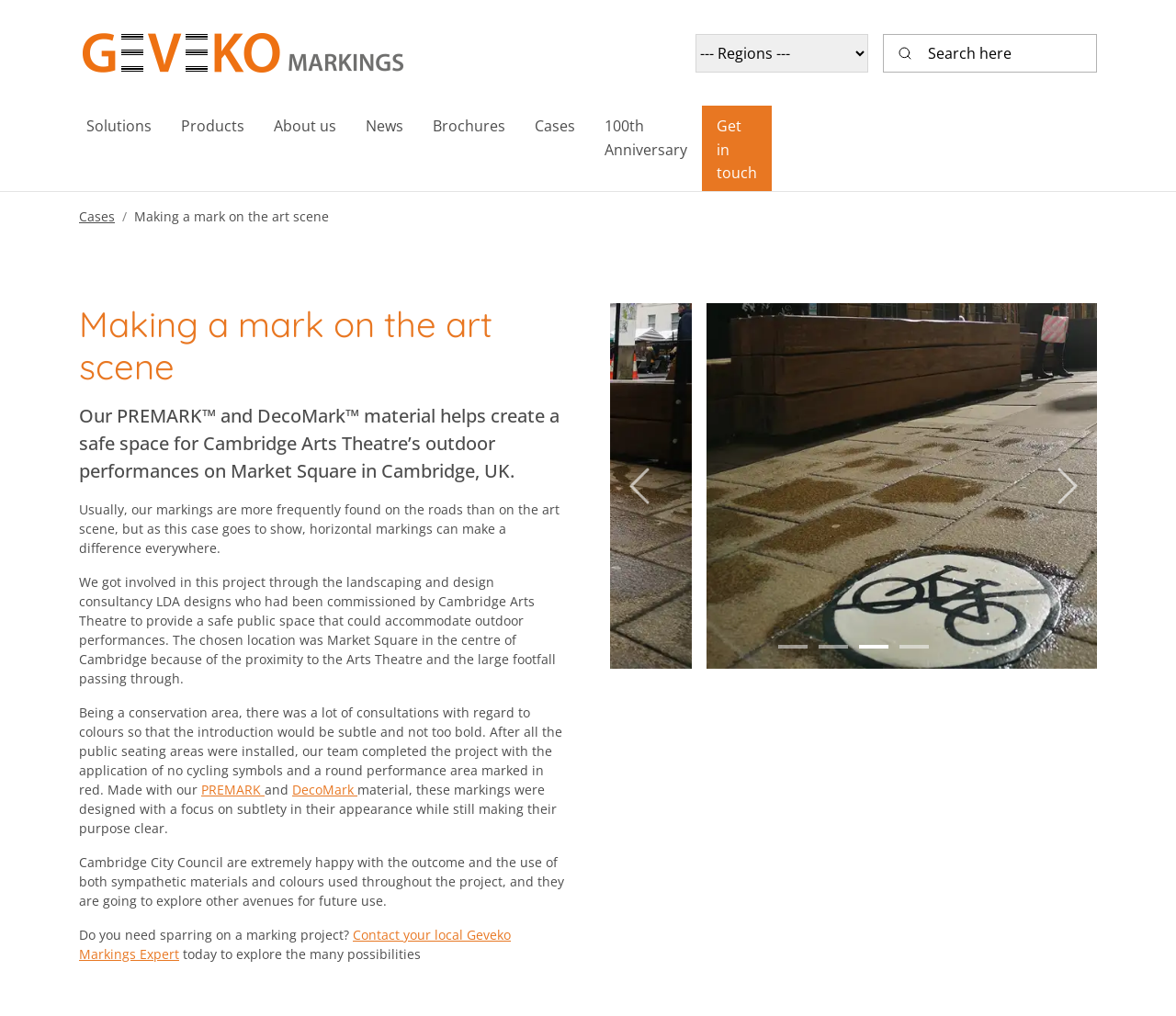How many images are on the webpage?
Using the details from the image, give an elaborate explanation to answer the question.

There are five images on the webpage. One is the Geveko logo, two are the PREMARK and DecoMark symbols for Cambridge Arts Theatre, and two are the previous and next slide buttons.